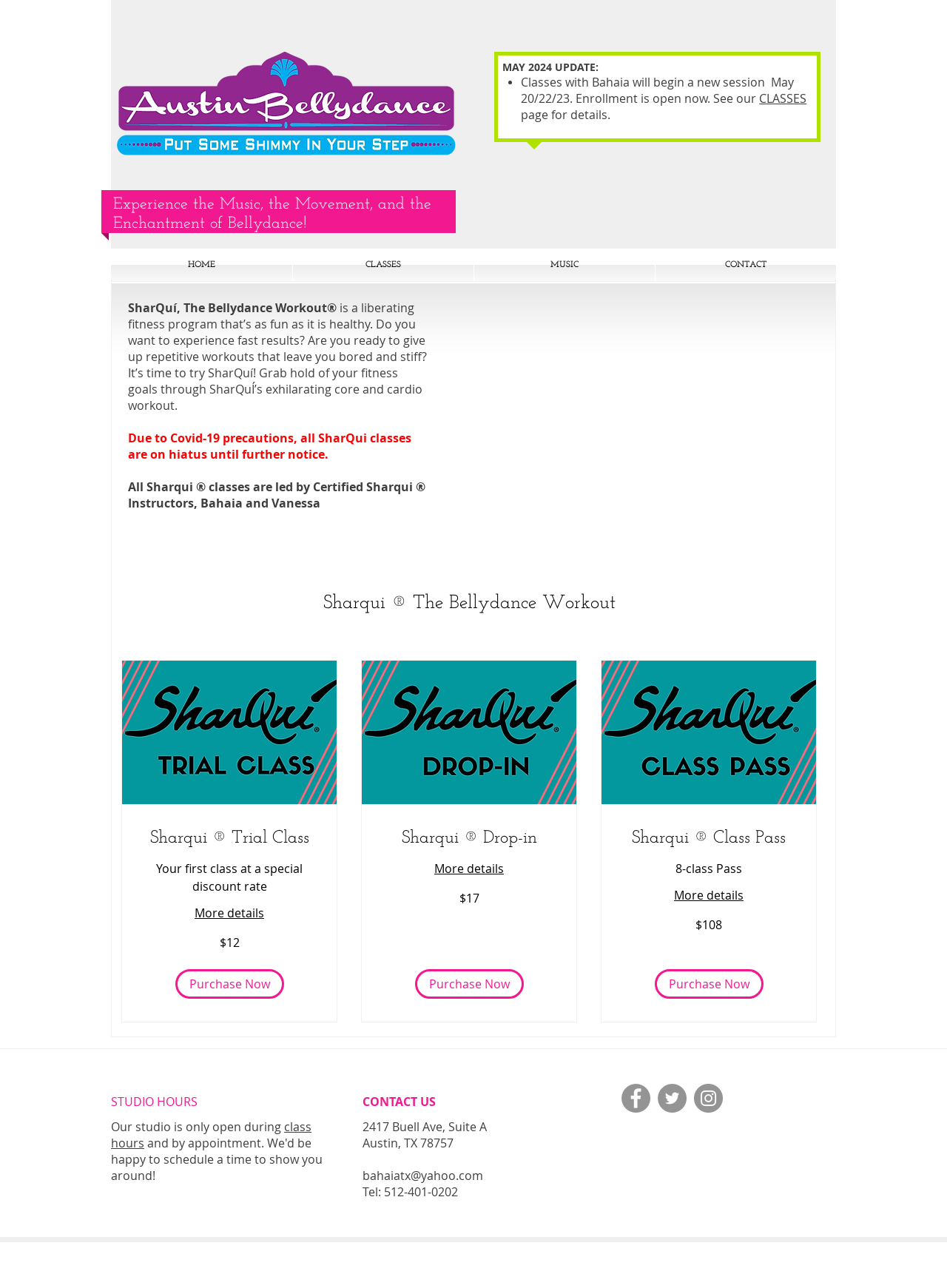Provide the bounding box coordinates of the section that needs to be clicked to accomplish the following instruction: "View class hours."

[0.117, 0.869, 0.329, 0.894]